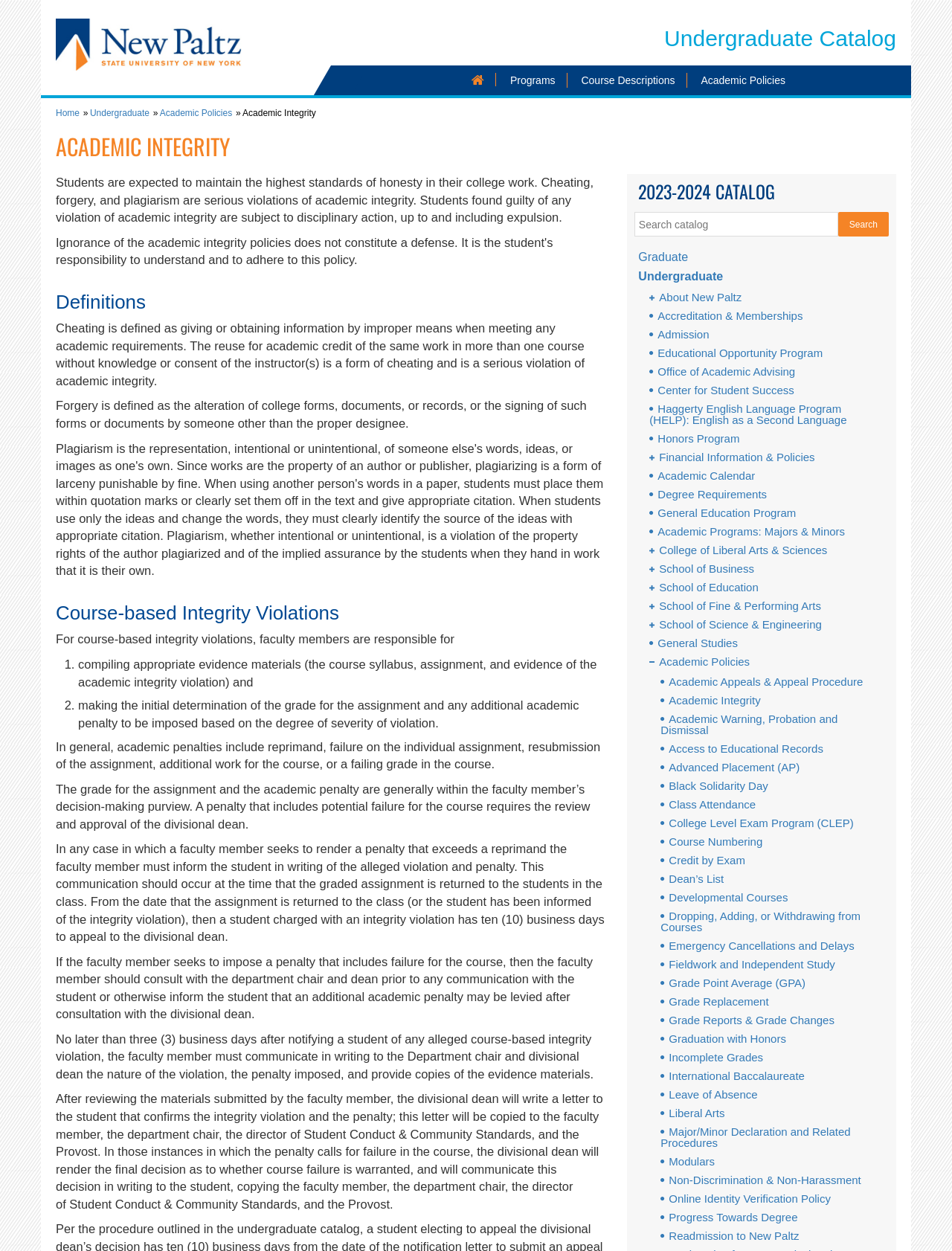With reference to the image, please provide a detailed answer to the following question: What is the role of faculty members in course-based integrity violations?

Faculty members are responsible for compiling appropriate evidence materials and making the initial determination of the grade for the assignment and any additional academic penalty to be imposed based on the degree of severity of violation, as stated in the paragraph under the 'Course-based Integrity Violations' heading.